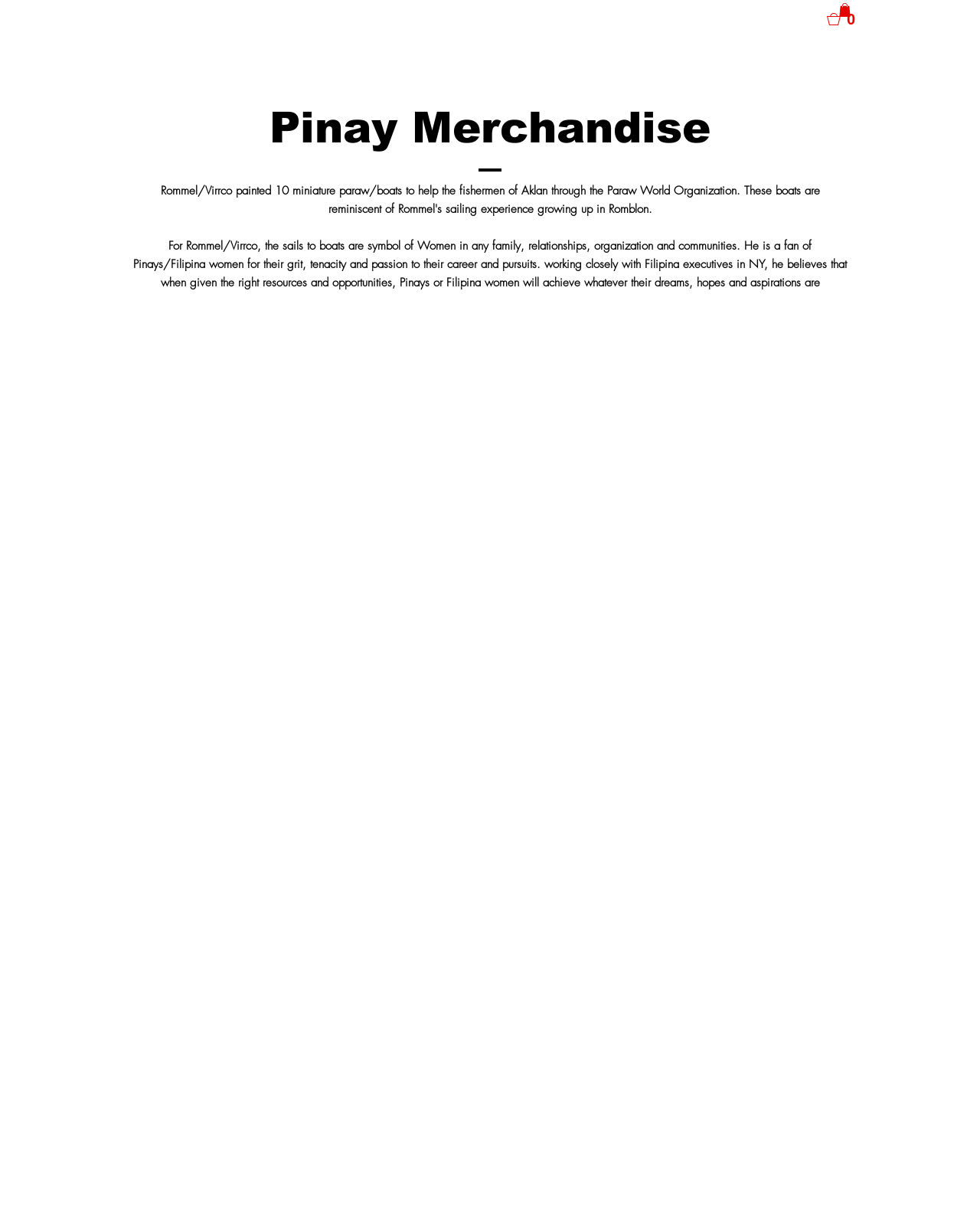What is the purpose of the miniature paraw/boats?
Please respond to the question thoroughly and include all relevant details.

According to the text, Rommel/Virrco painted 10 miniature paraw/boats to help the fishermen of Aklan through the Paraw World Organization.